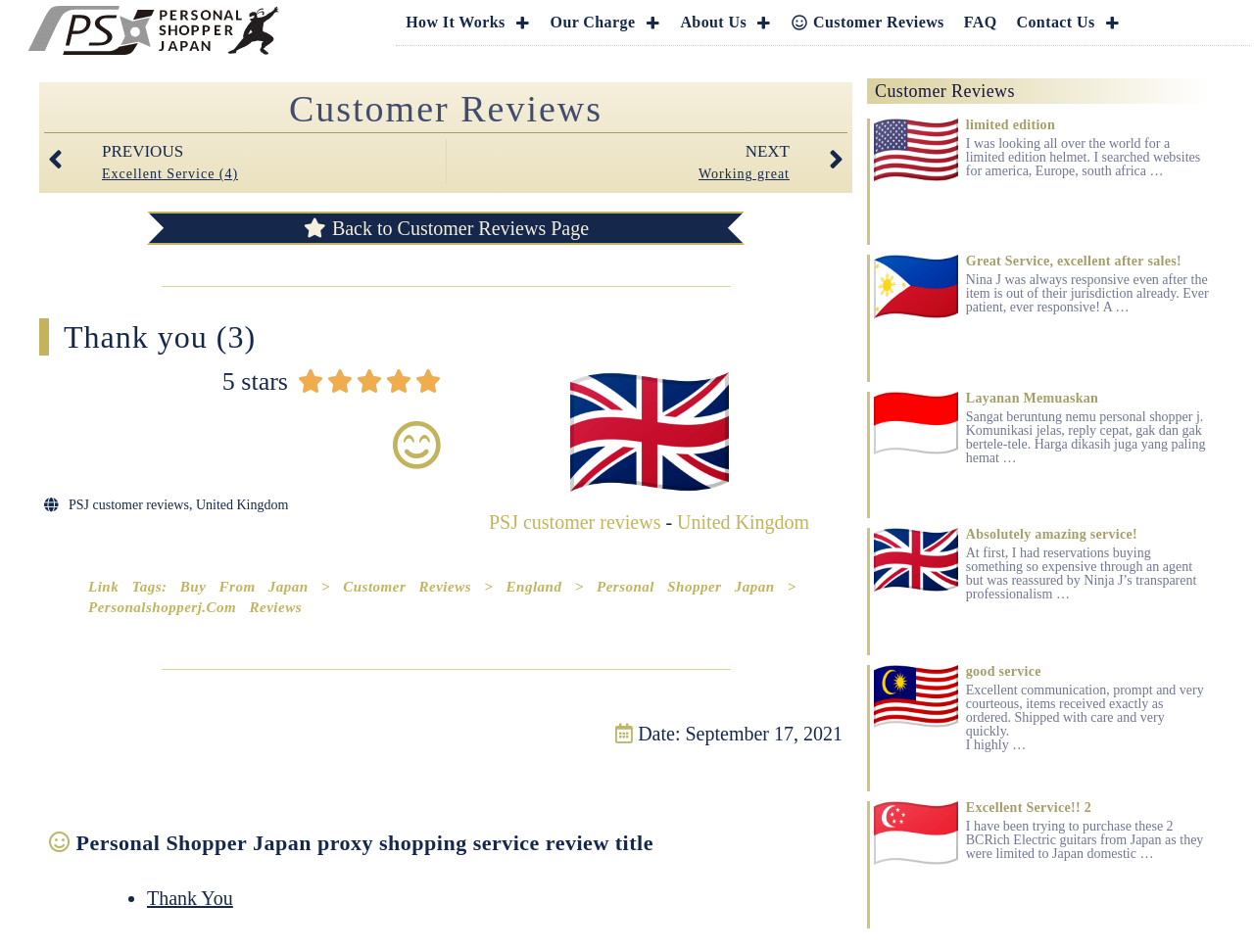Locate the bounding box coordinates of the element's region that should be clicked to carry out the following instruction: "Go to the next page of customer reviews". The coordinates need to be four float numbers between 0 and 1, i.e., [left, top, right, bottom].

[0.356, 0.146, 0.673, 0.194]